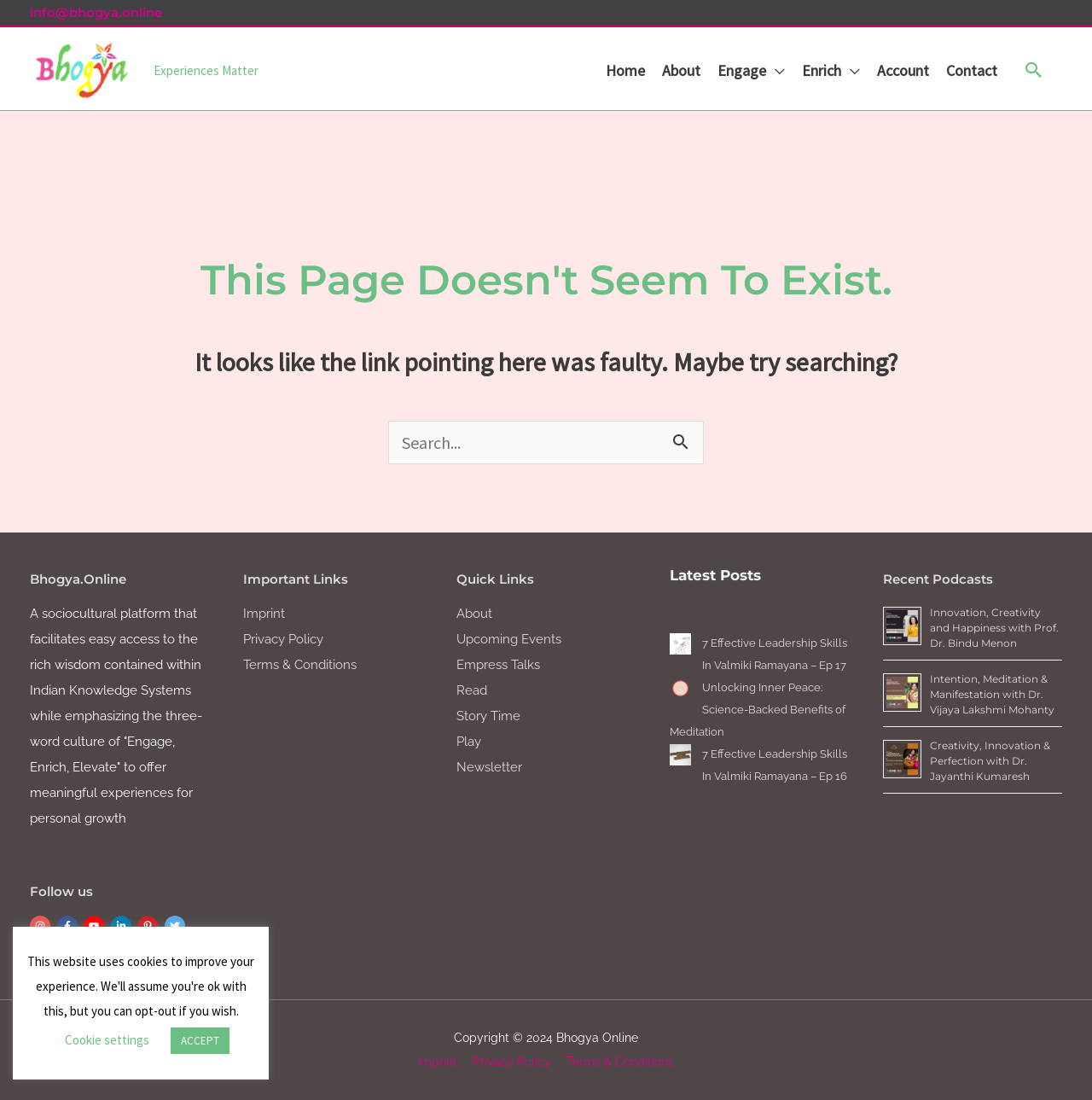Please identify the primary heading on the webpage and return its text.

This Page Doesn't Seem To Exist.